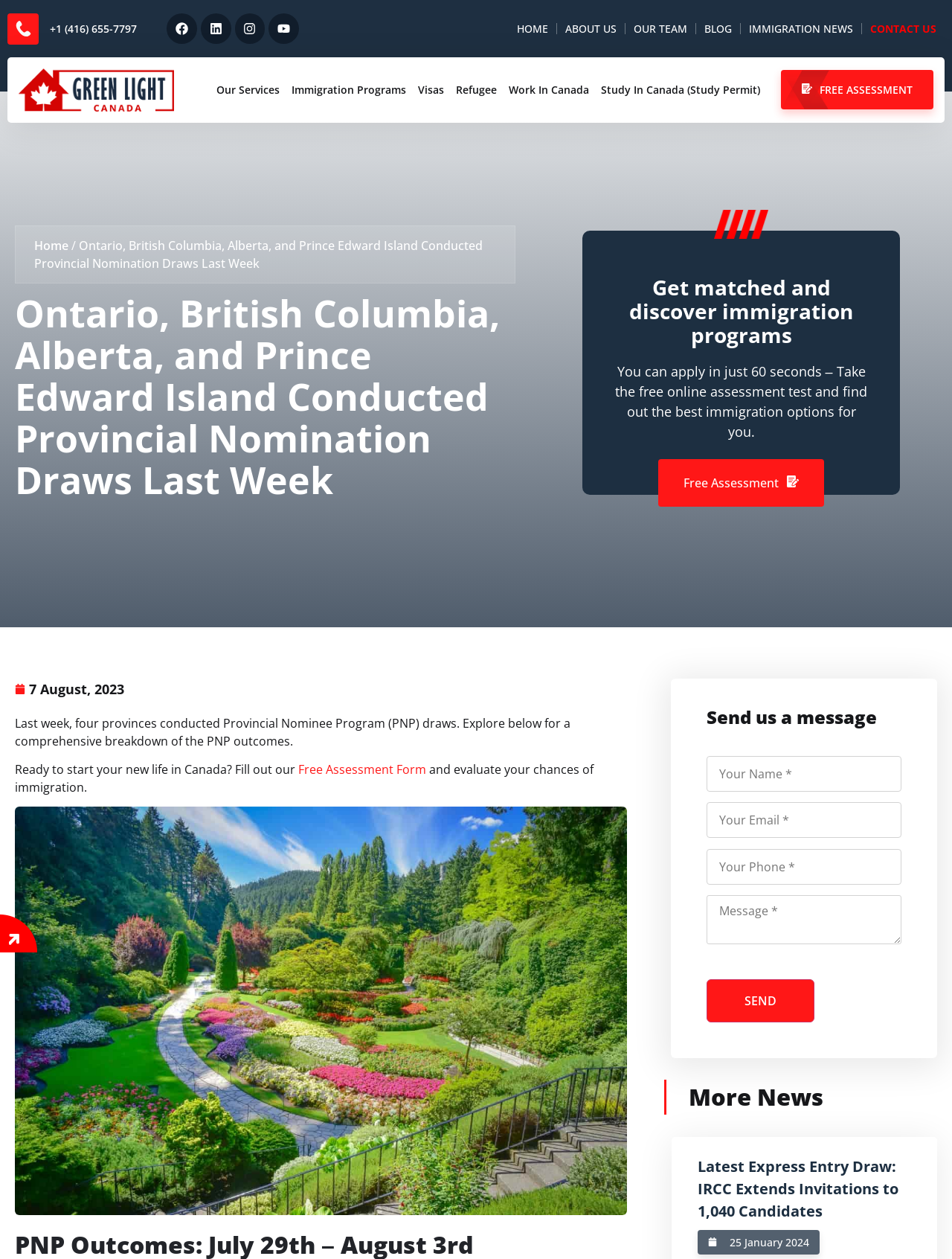Specify the bounding box coordinates of the region I need to click to perform the following instruction: "Read the latest news about Provincial Nomination Draws". The coordinates must be four float numbers in the range of 0 to 1, i.e., [left, top, right, bottom].

[0.016, 0.232, 0.542, 0.398]